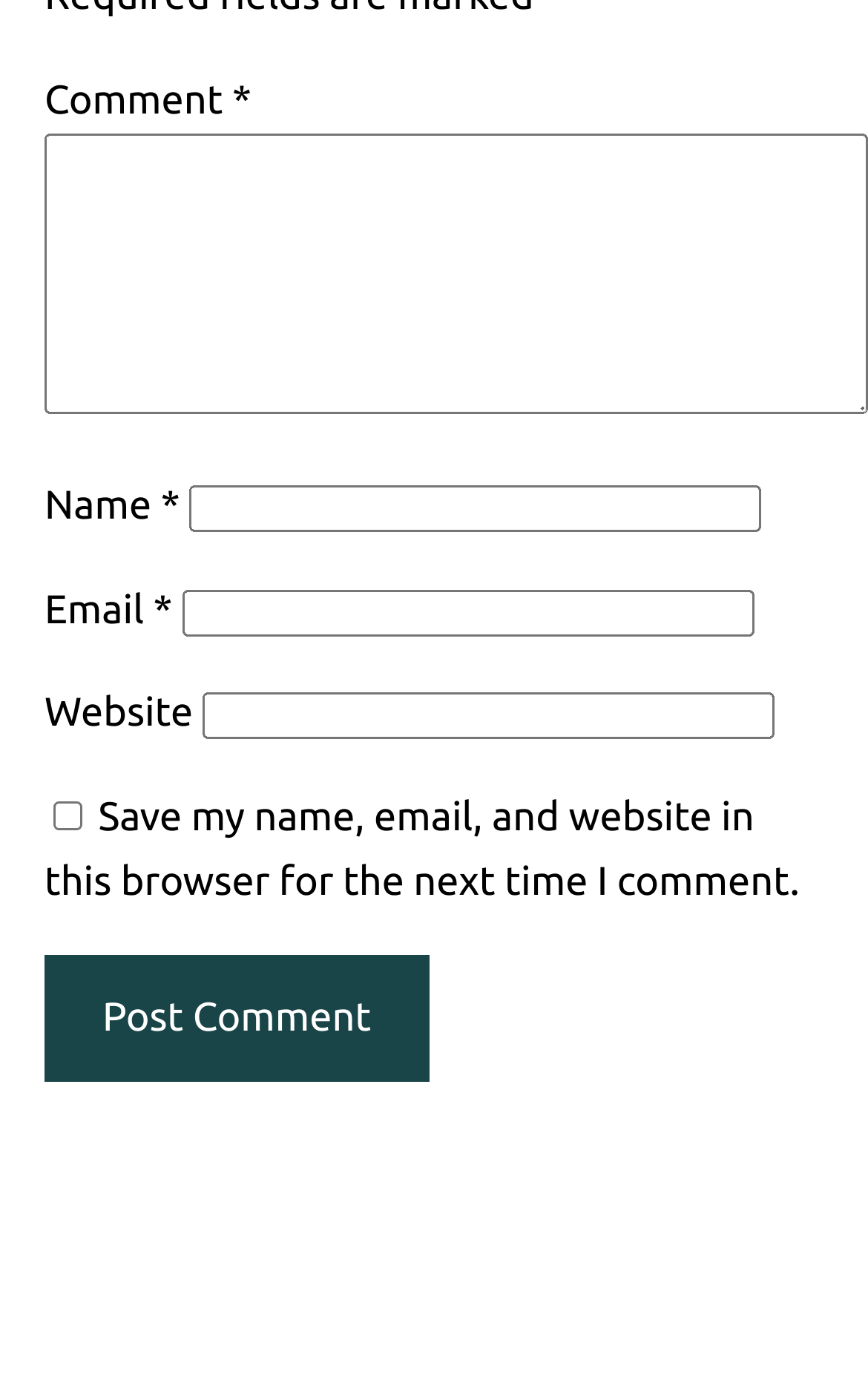Provide a one-word or one-phrase answer to the question:
How many text boxes are required?

3